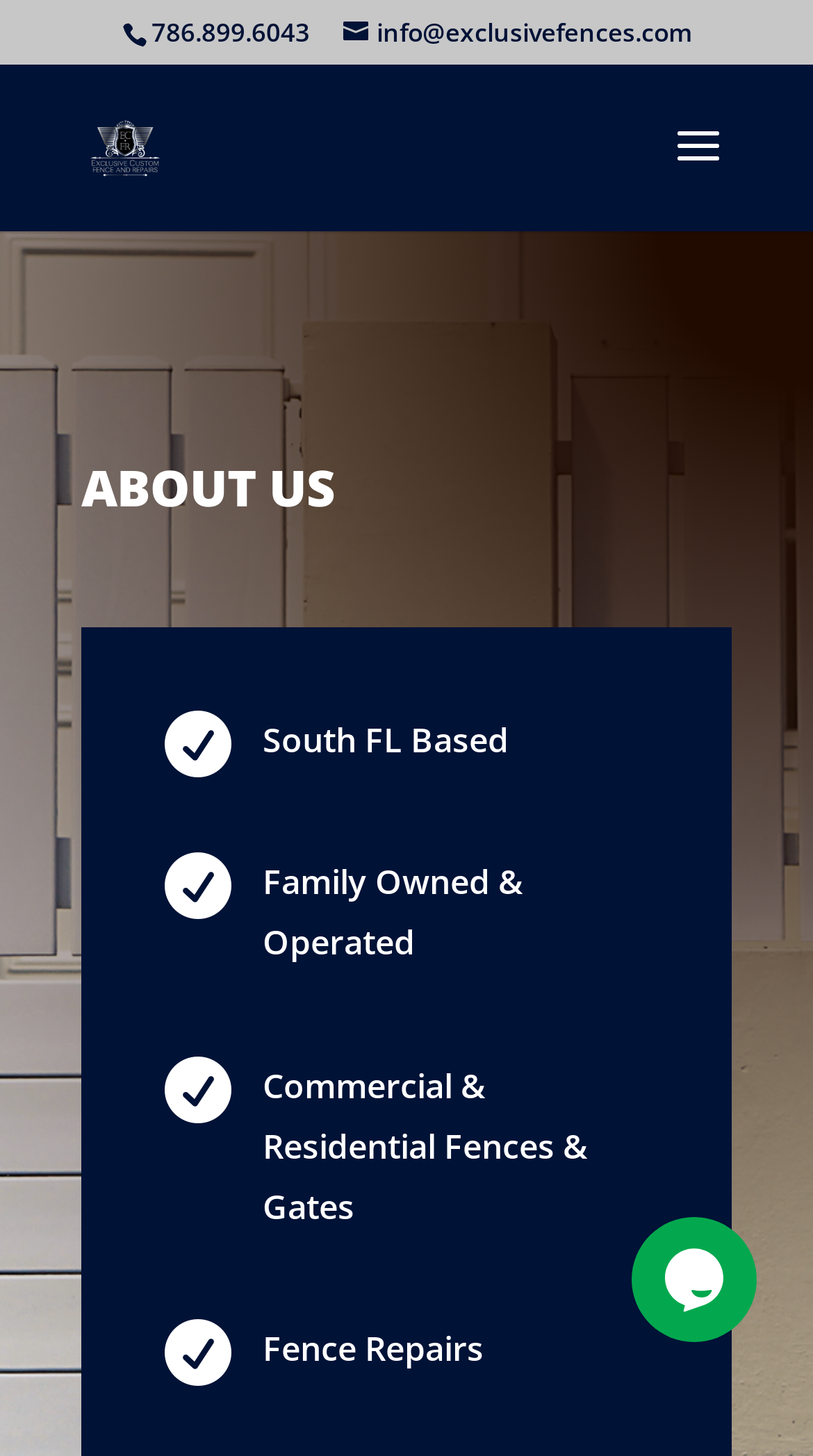Respond with a single word or phrase:
What is the location of the company?

South FL